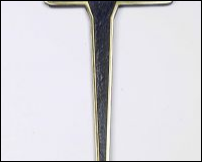Offer a detailed narrative of what is shown in the image.

The image depicts a beautifully crafted cross, showcasing meticulous design and attention to detail. The cross features a classic shape, characterized by its long arms and a pointed base, which gives it an elegant yet striking appearance. The surface exhibits a rich texture, possibly hinting at a metallic finish with intricate detailing along the edges. This particular piece is a testament to artistry, often used in religious or decorative contexts, symbolizing faith and spirituality. It is a perfect representation of craftsmanship found in various cultural or artistic traditions.